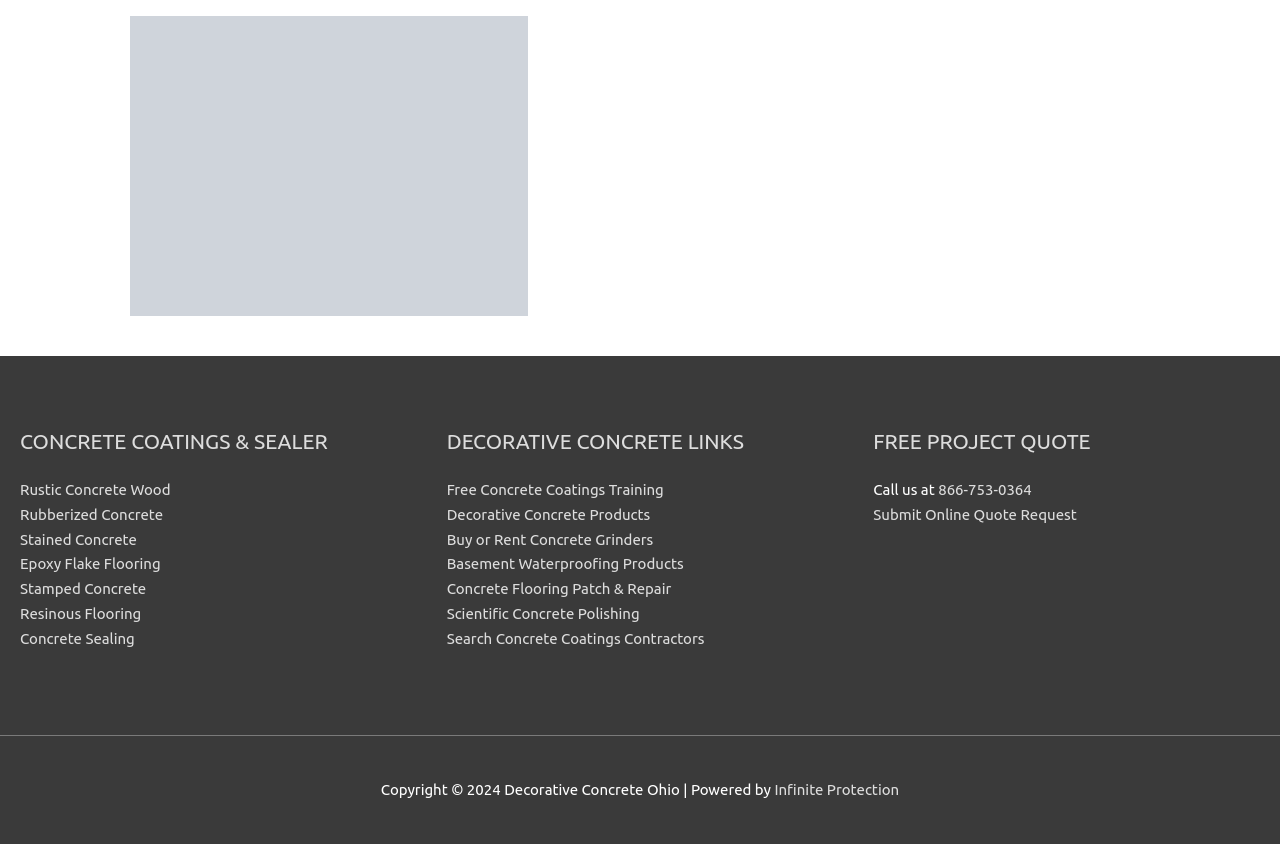Is there a training option available on the webpage?
Could you answer the question in a detailed manner, providing as much information as possible?

I found a link 'Free Concrete Coatings Training' under the heading 'DECORATIVE CONCRETE LINKS', which suggests that the webpage provides a training option for users interested in concrete coatings.